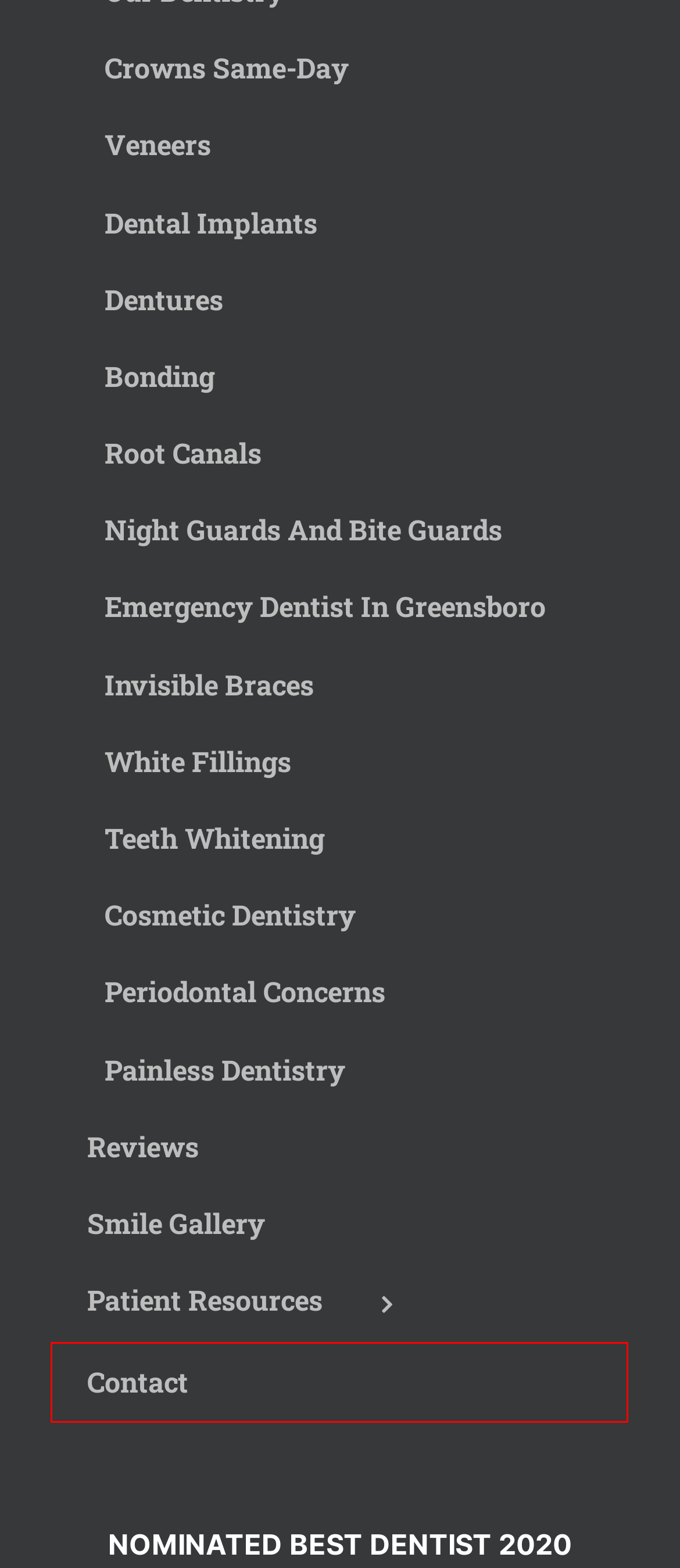Review the webpage screenshot provided, noting the red bounding box around a UI element. Choose the description that best matches the new webpage after clicking the element within the bounding box. The following are the options:
A. Contact - MANGO DENTAL - 336-275-4747
B. Periodontal Concerns - MANGO DENTAL
C. Smile Gallery - MANGO DENTAL
D. New Patients - MANGO DENTAL - 336-275-4747
E. Crowns Same-Day - MANGO DENTAL - 336-275-4747
F. Dentures in Greensboro, NC - MANGO DENTAL
G. Reviews - MANGO DENTAL Top Rated Dentist in Greensboro
H. Dental Implants - MANGO DENTAL - 336-275-4747

A